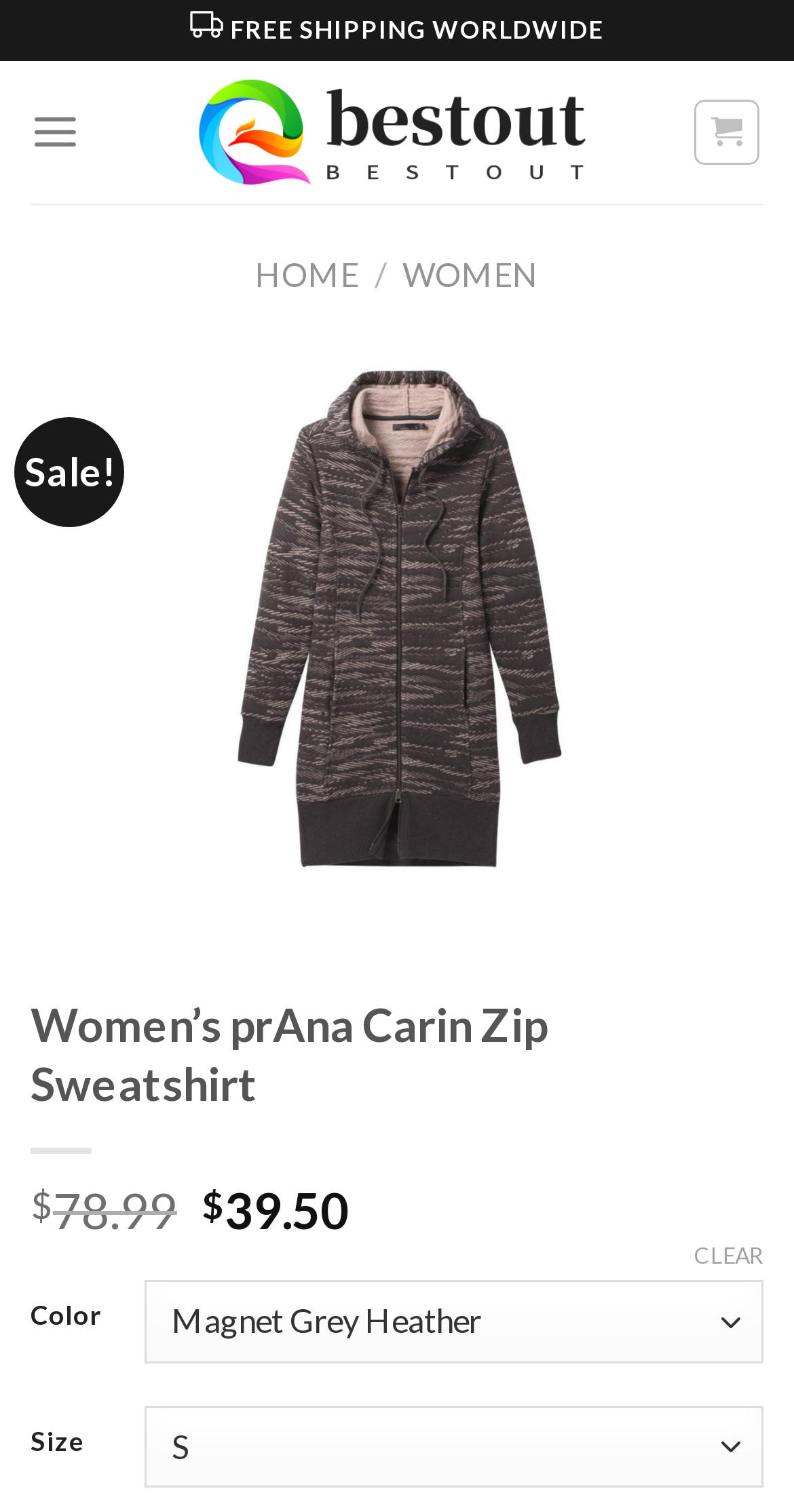Find the bounding box coordinates of the clickable region needed to perform the following instruction: "Select a color from the dropdown". The coordinates should be provided as four float numbers between 0 and 1, i.e., [left, top, right, bottom].

[0.183, 0.847, 0.962, 0.901]